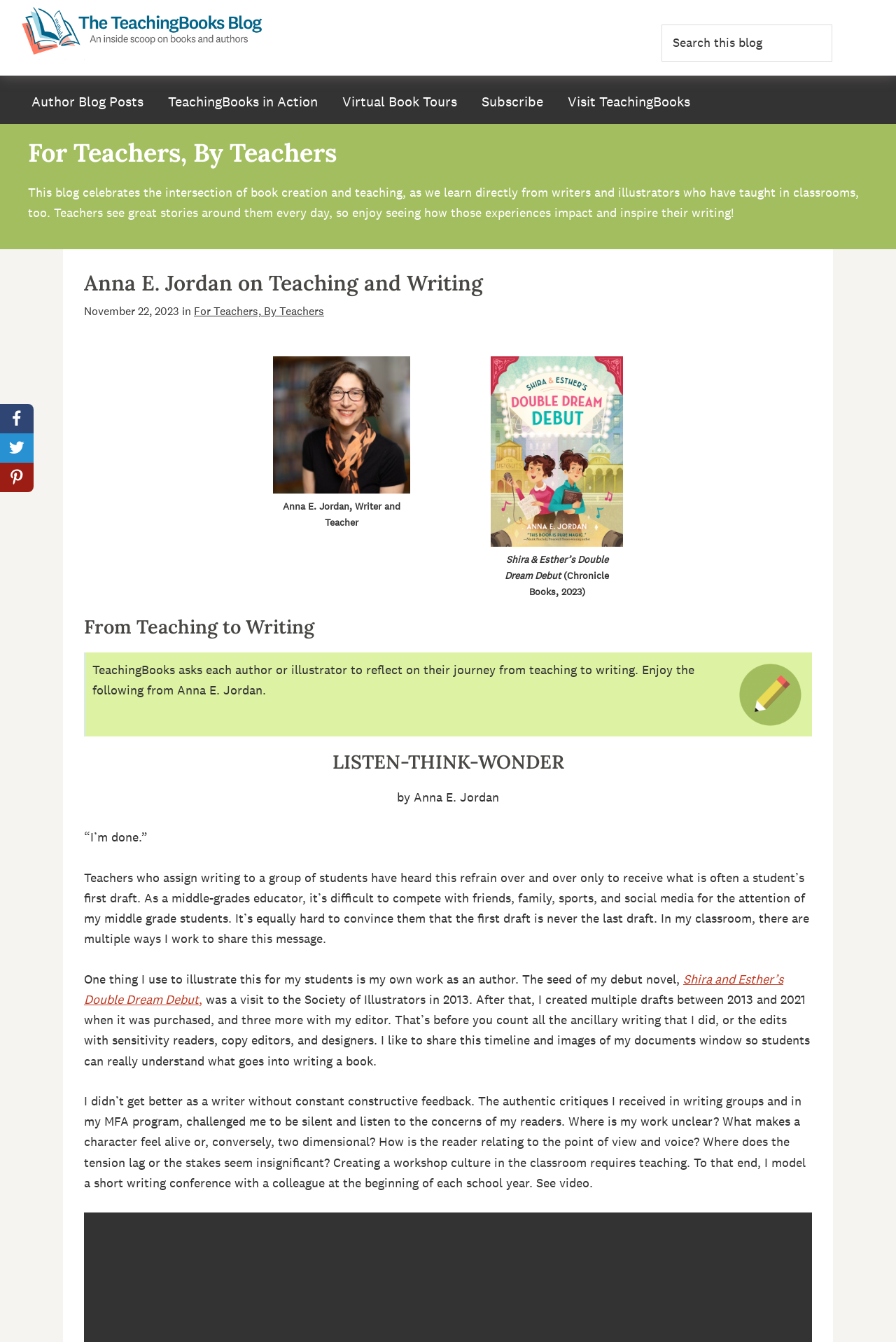Provide your answer in one word or a succinct phrase for the question: 
What is the title of Anna E. Jordan's debut novel?

Shira and Esther’s Double Dream Debut